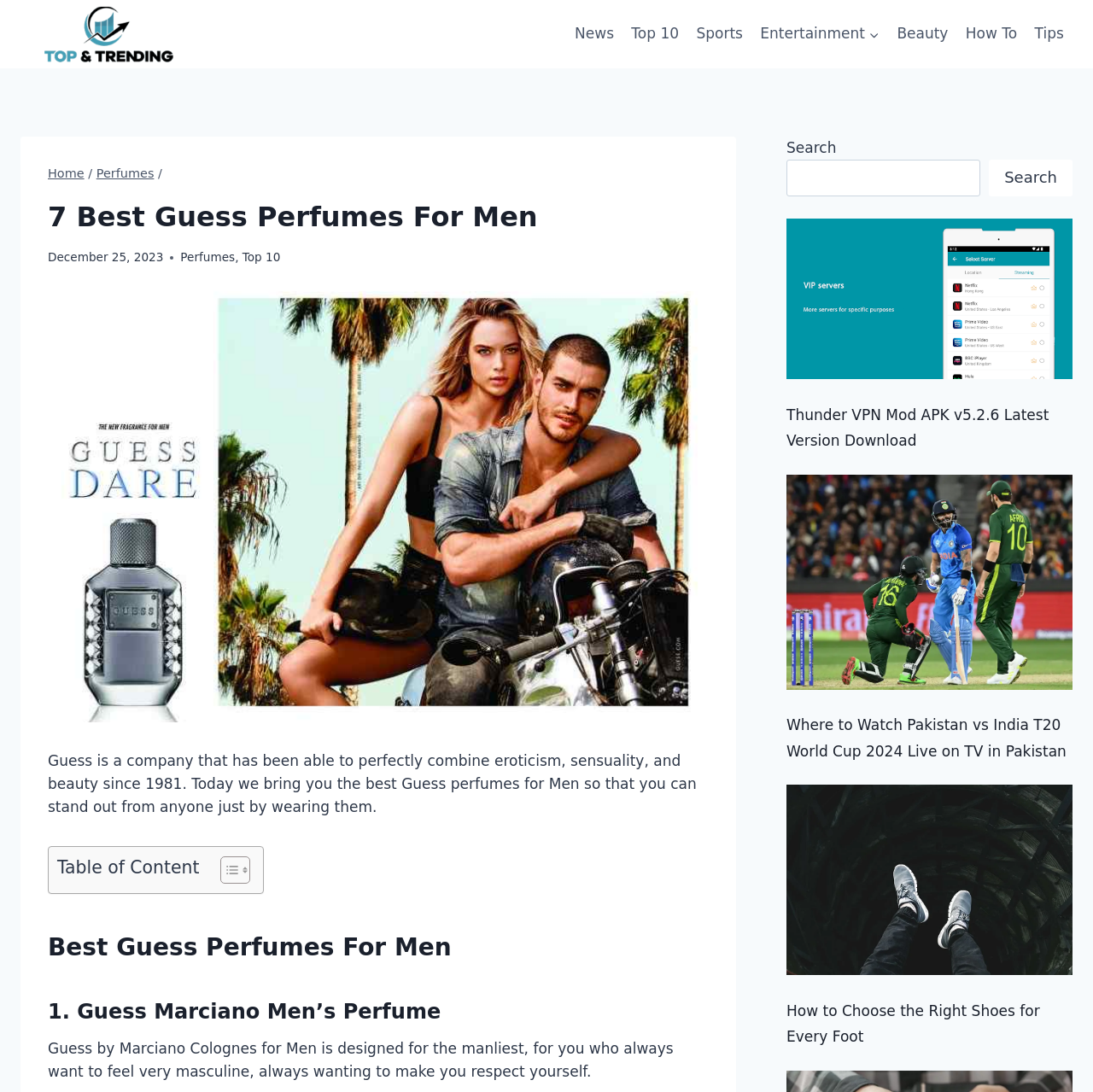What is the image above the introduction?
Please describe in detail the information shown in the image to answer the question.

The image above the introduction is a picture related to the best Guess perfumes for men, and it is likely a promotional image or a product image showcasing the perfumes being discussed on the webpage.